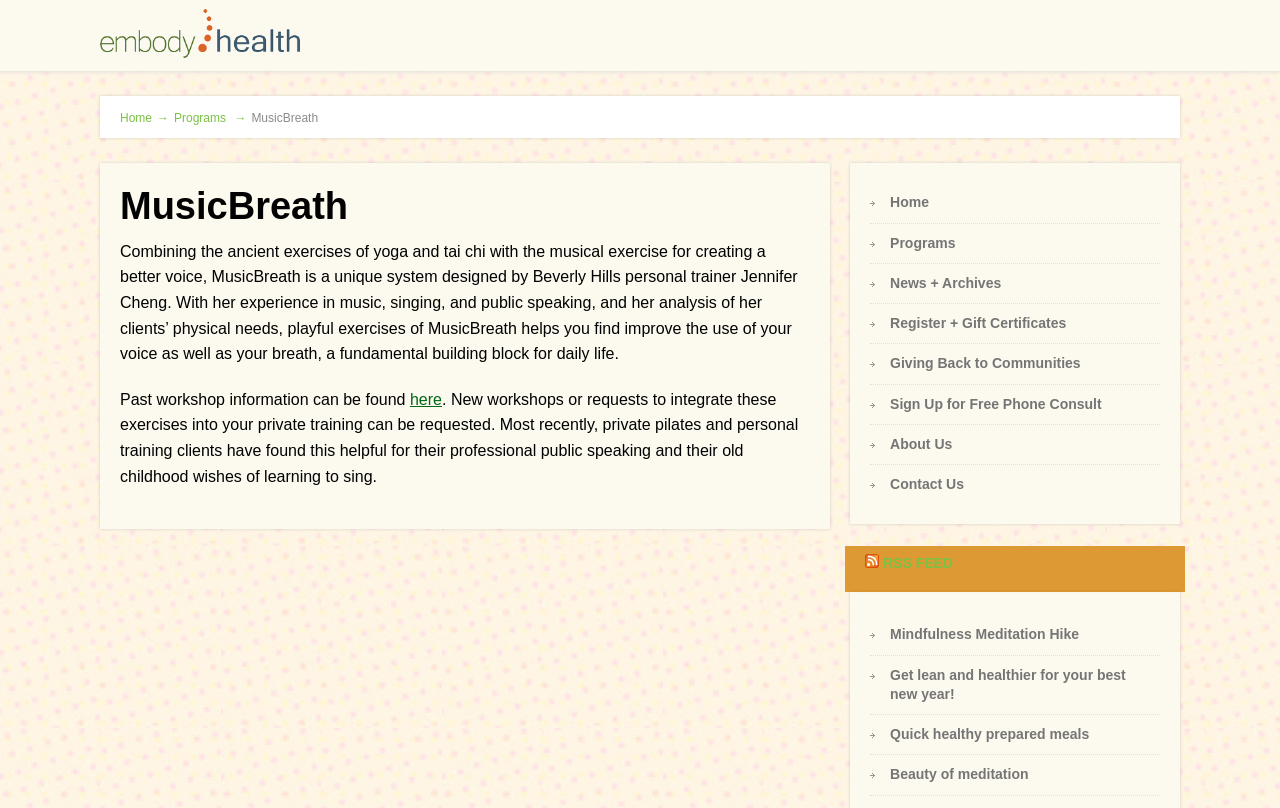Please answer the following question using a single word or phrase: 
What is the topic of the 'Mindfulness Meditation Hike' link?

Mindfulness meditation